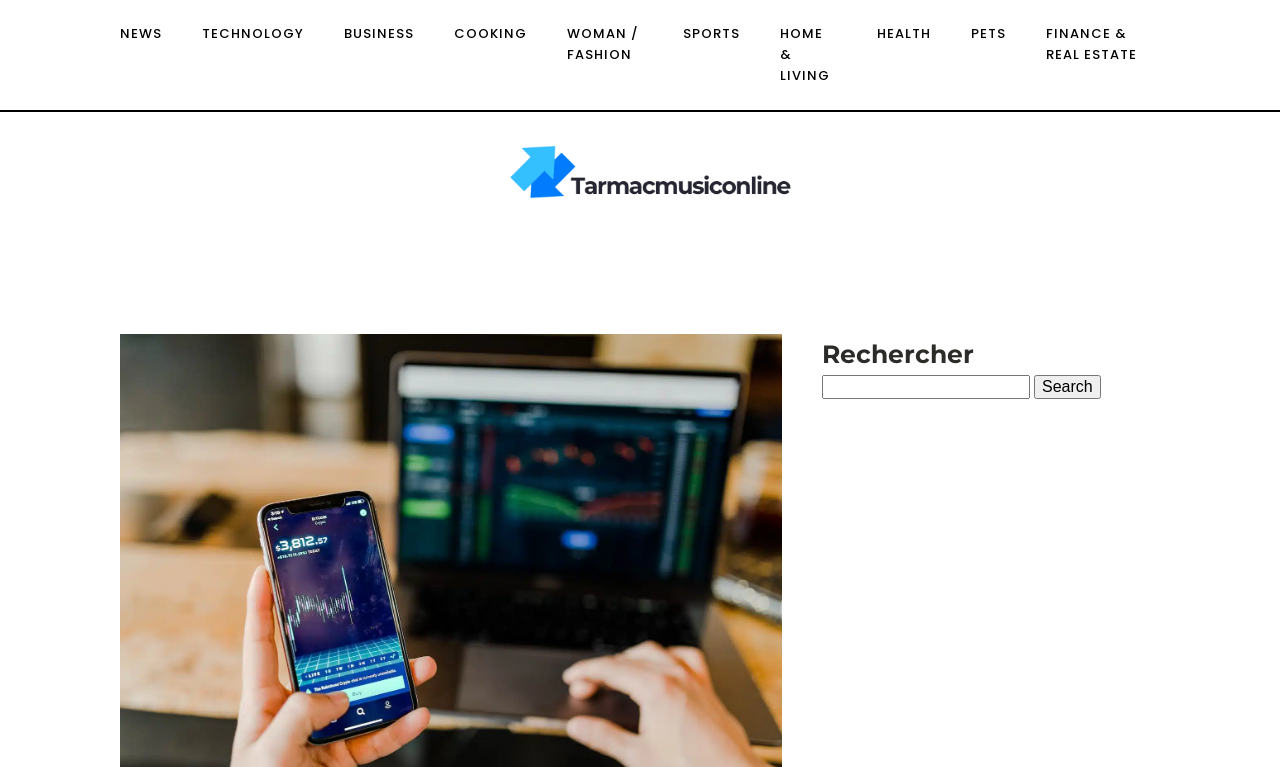What is the label of the textbox in the search bar?
Offer a detailed and exhaustive answer to the question.

By examining the search bar, we can see that the label of the textbox is 'Search for:', which indicates that users should enter their search queries in this field.